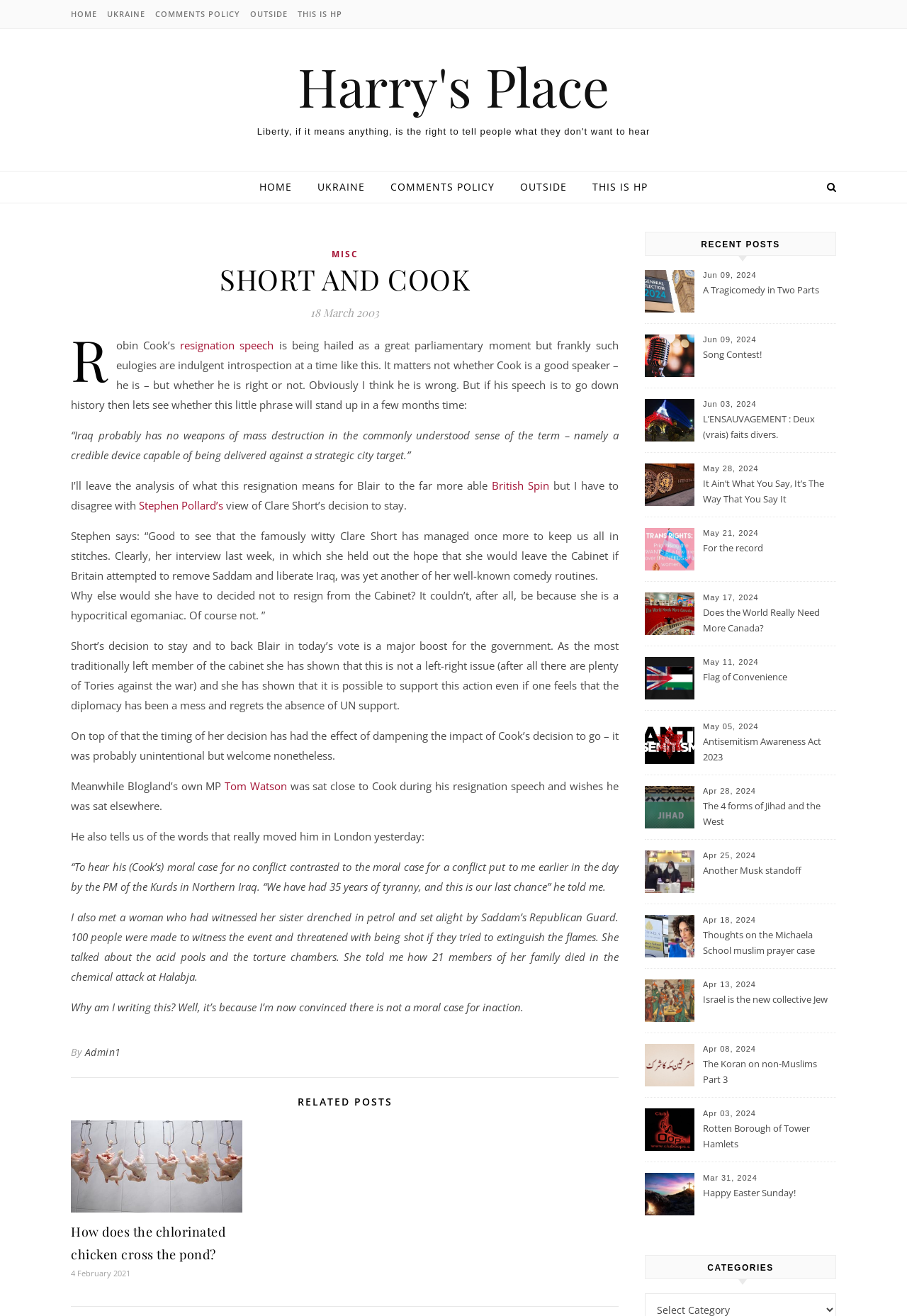Please locate the bounding box coordinates of the element that needs to be clicked to achieve the following instruction: "View the post 'How does the chlorinated chicken cross the pond?'". The coordinates should be four float numbers between 0 and 1, i.e., [left, top, right, bottom].

[0.078, 0.926, 0.267, 0.96]